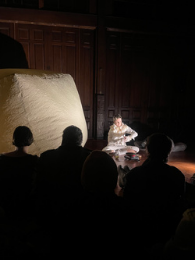Answer the question using only a single word or phrase: 
What is the material of the backdrop?

Wooden